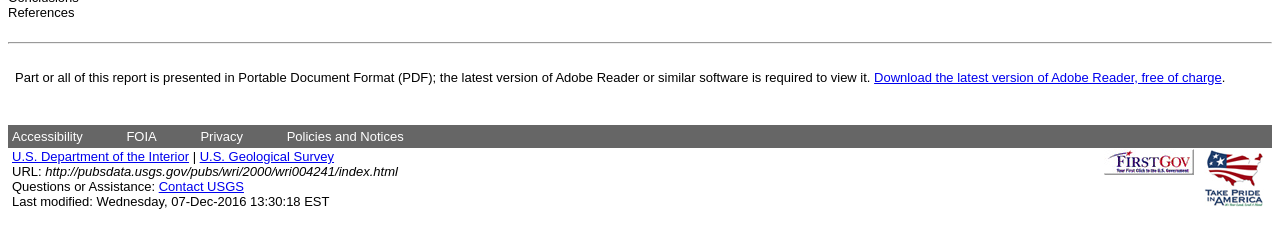Find the bounding box coordinates for the area that should be clicked to accomplish the instruction: "download Adobe Reader".

[0.683, 0.31, 0.954, 0.376]